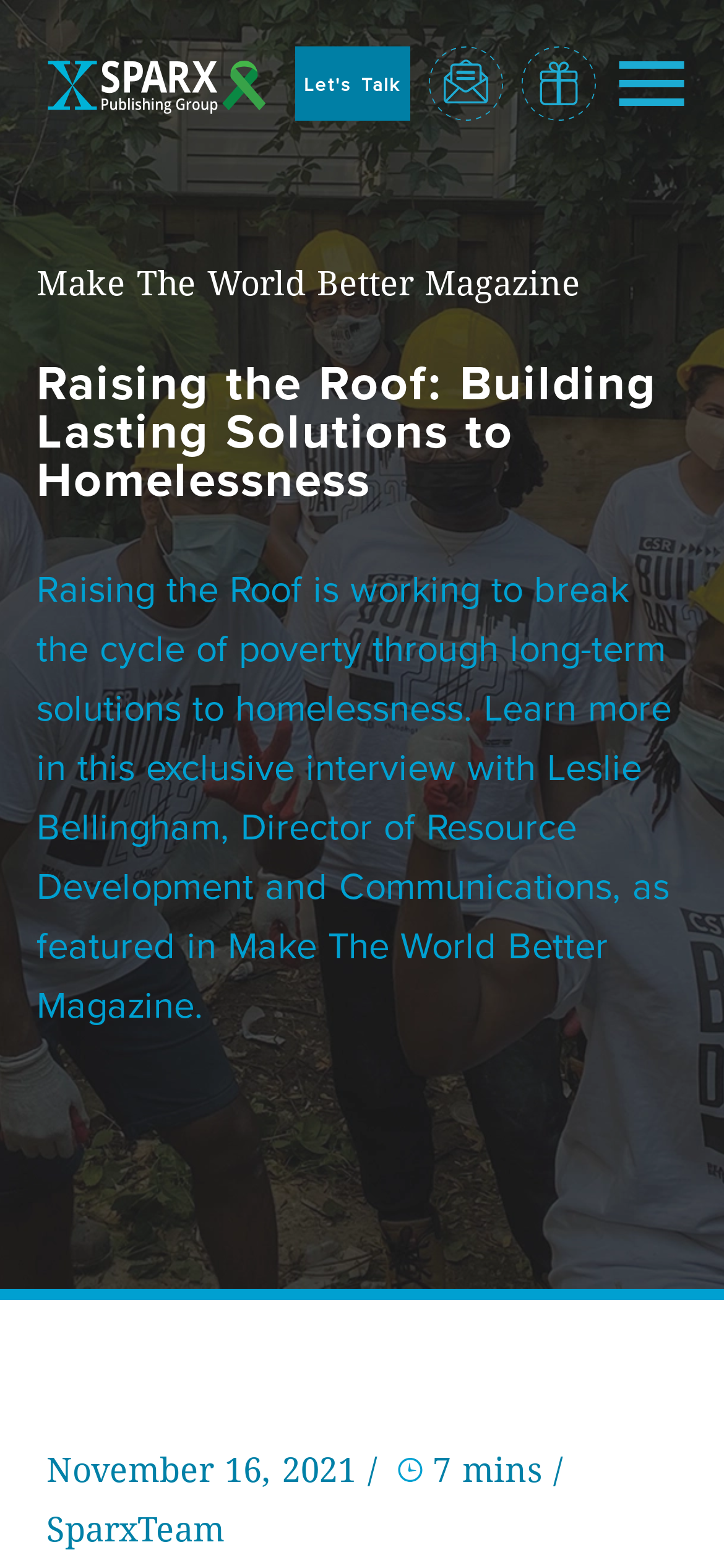Please locate the clickable area by providing the bounding box coordinates to follow this instruction: "Go to the 'Home' page".

[0.025, 0.159, 0.243, 0.207]